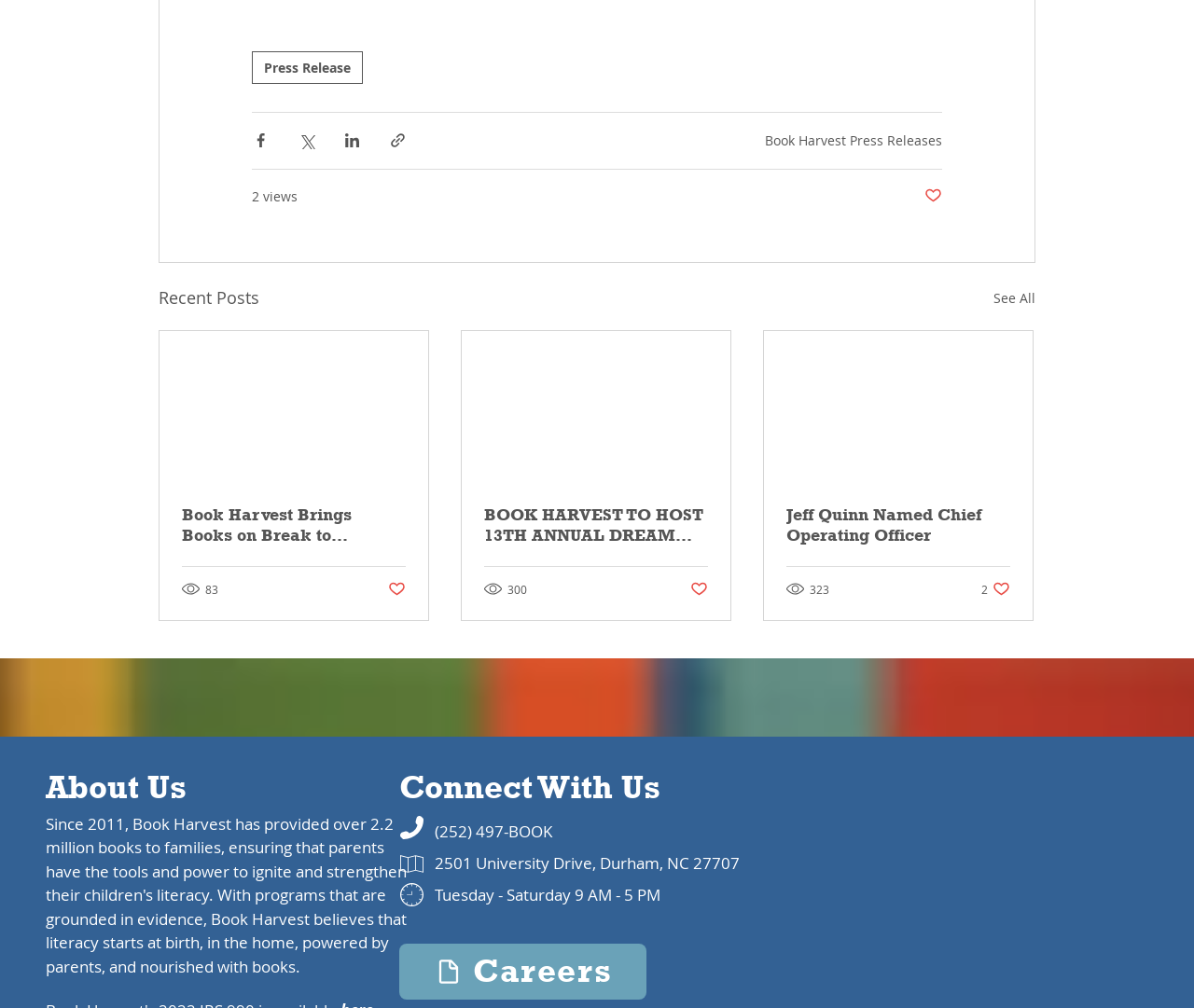What is the name of the organization?
Offer a detailed and full explanation in response to the question.

The name of the organization can be inferred from the various links and headings on the webpage, such as 'Book Harvest Press Releases' and 'Book Harvest Brings Books on Break to Haywood County'.